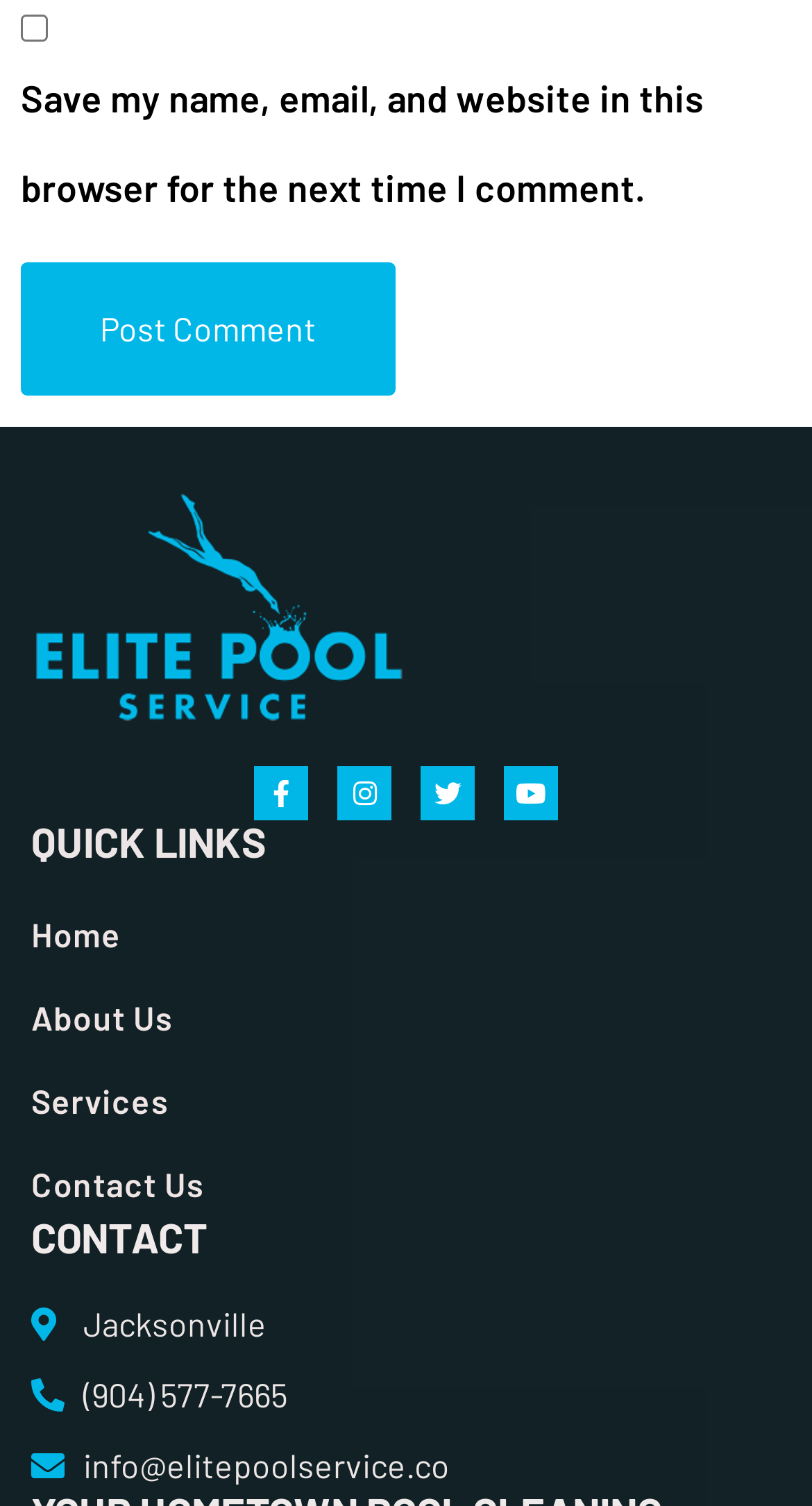What is the contact information provided?
Answer the question with as much detail as possible.

The contact information is located at the bottom of the webpage under the heading 'CONTACT'. The information provided includes a location 'Jacksonville', a phone number '(904) 577-7665', and an email address 'info@elitepoolservice.co'.